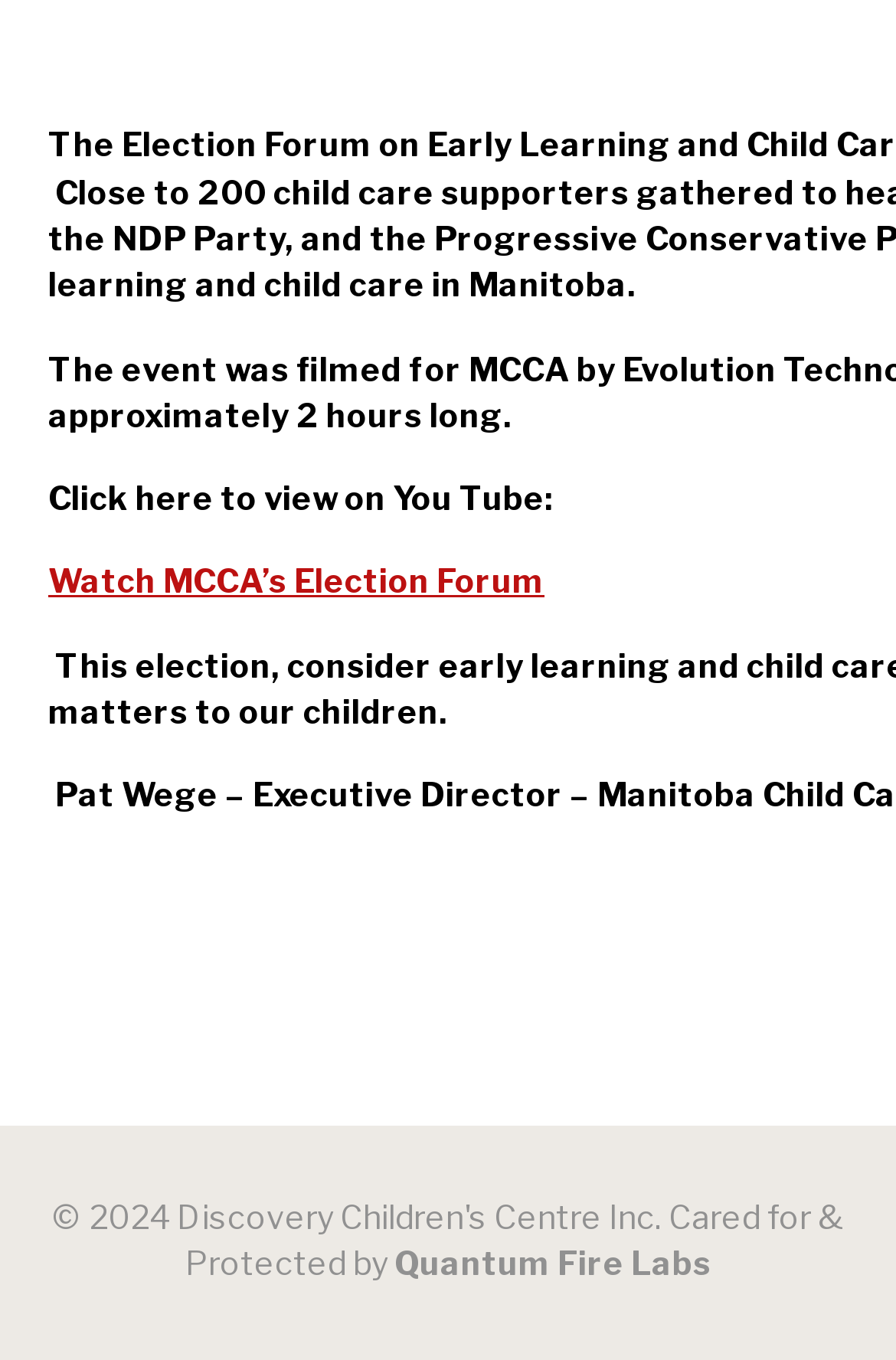For the given element description Quantum Fire Labs, determine the bounding box coordinates of the UI element. The coordinates should follow the format (top-left x, top-left y, bottom-right x, bottom-right y) and be within the range of 0 to 1.

[0.44, 0.914, 0.794, 0.943]